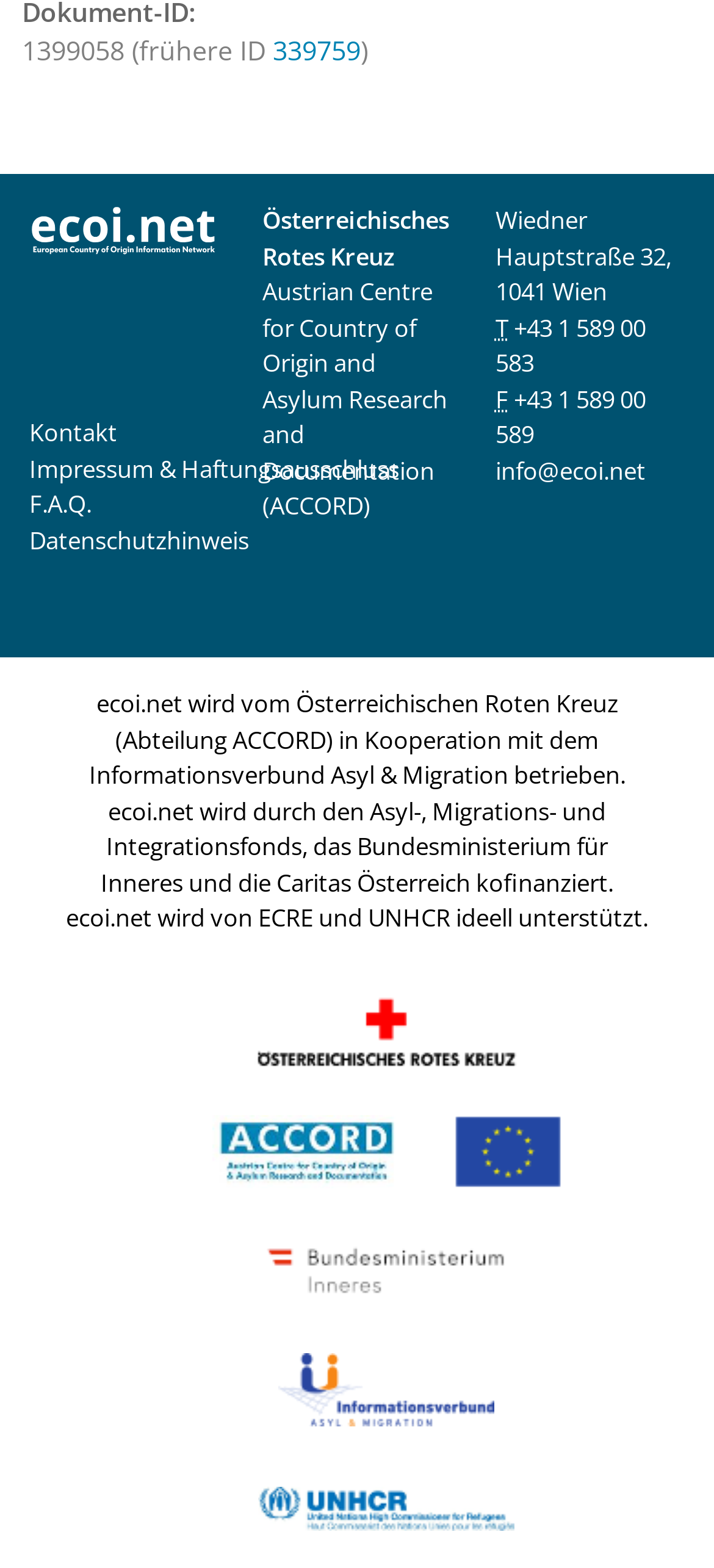What is the address of the Austrian Centre for Country of Origin and Asylum Research and Documentation?
Examine the webpage screenshot and provide an in-depth answer to the question.

The answer can be found in the static text element 'Wiedner Hauptstraße 32, 1041 Wien' which is located at [0.694, 0.13, 0.94, 0.196]. This text is part of the contact information of the Austrian Centre for Country of Origin and Asylum Research and Documentation.